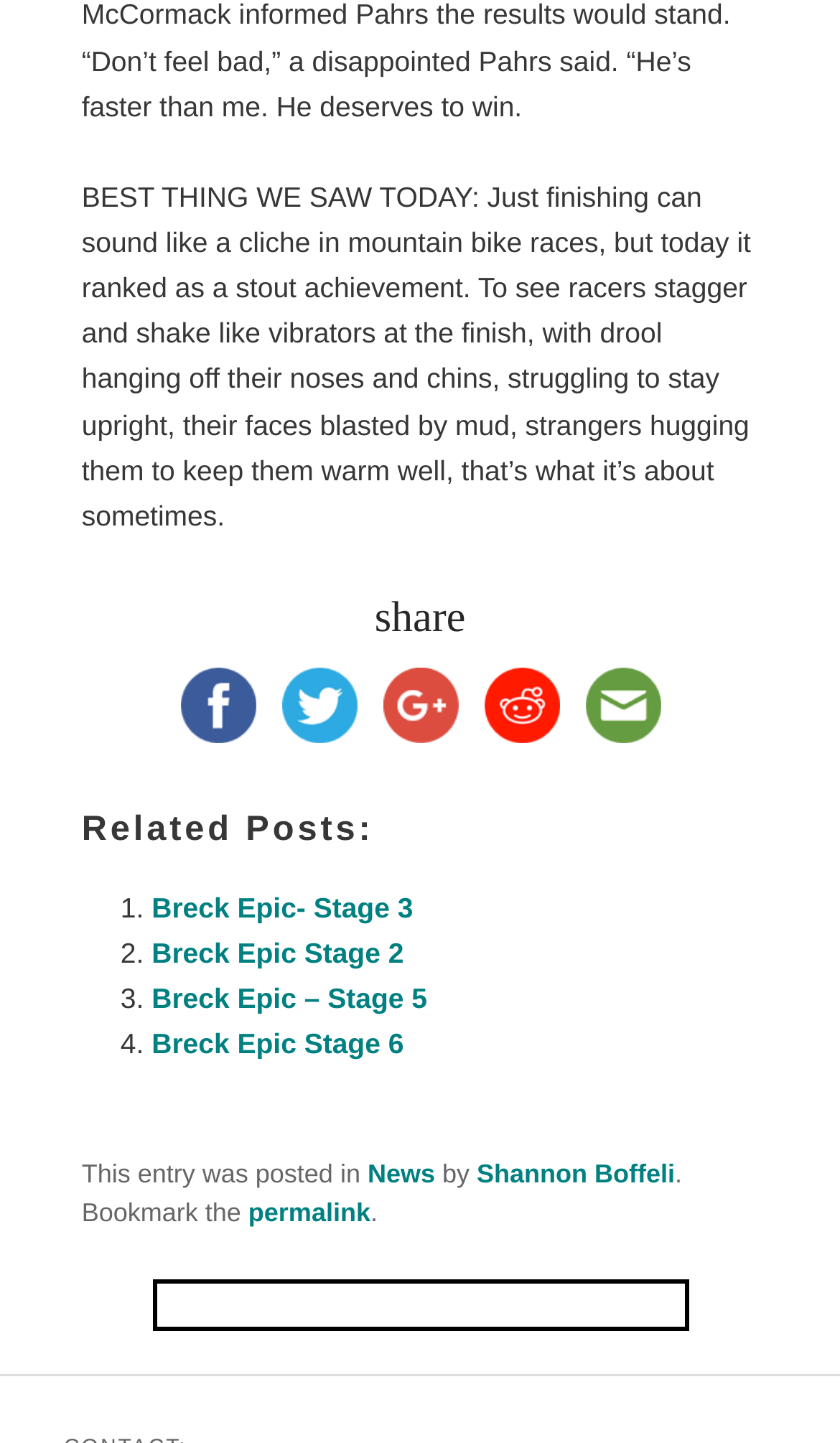Please identify the coordinates of the bounding box that should be clicked to fulfill this instruction: "Read related post Breck Epic- Stage 3".

[0.181, 0.618, 0.492, 0.64]